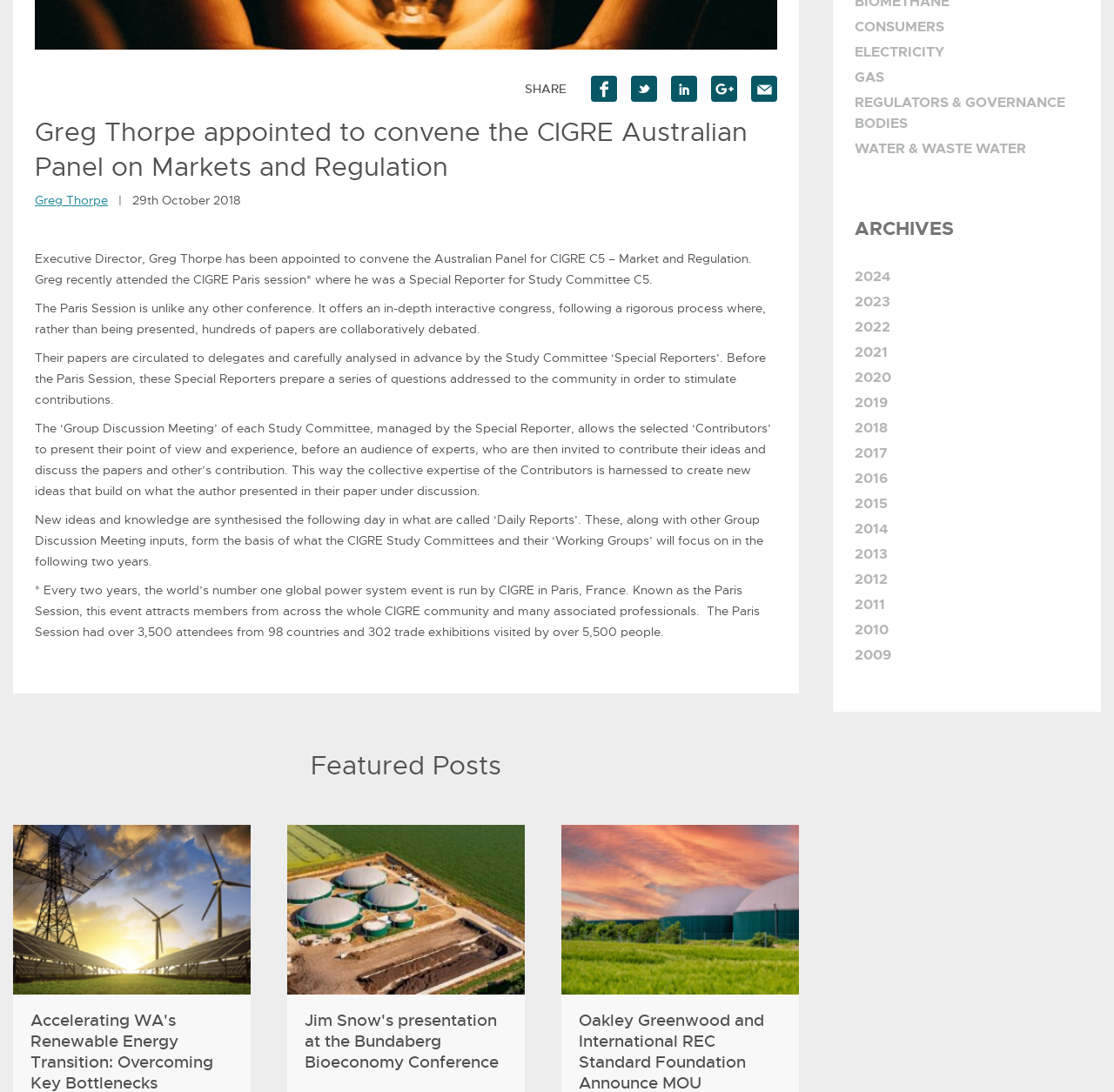Predict the bounding box of the UI element based on the description: "parent_node: SHARE". The coordinates should be four float numbers between 0 and 1, formatted as [left, top, right, bottom].

[0.53, 0.07, 0.554, 0.094]